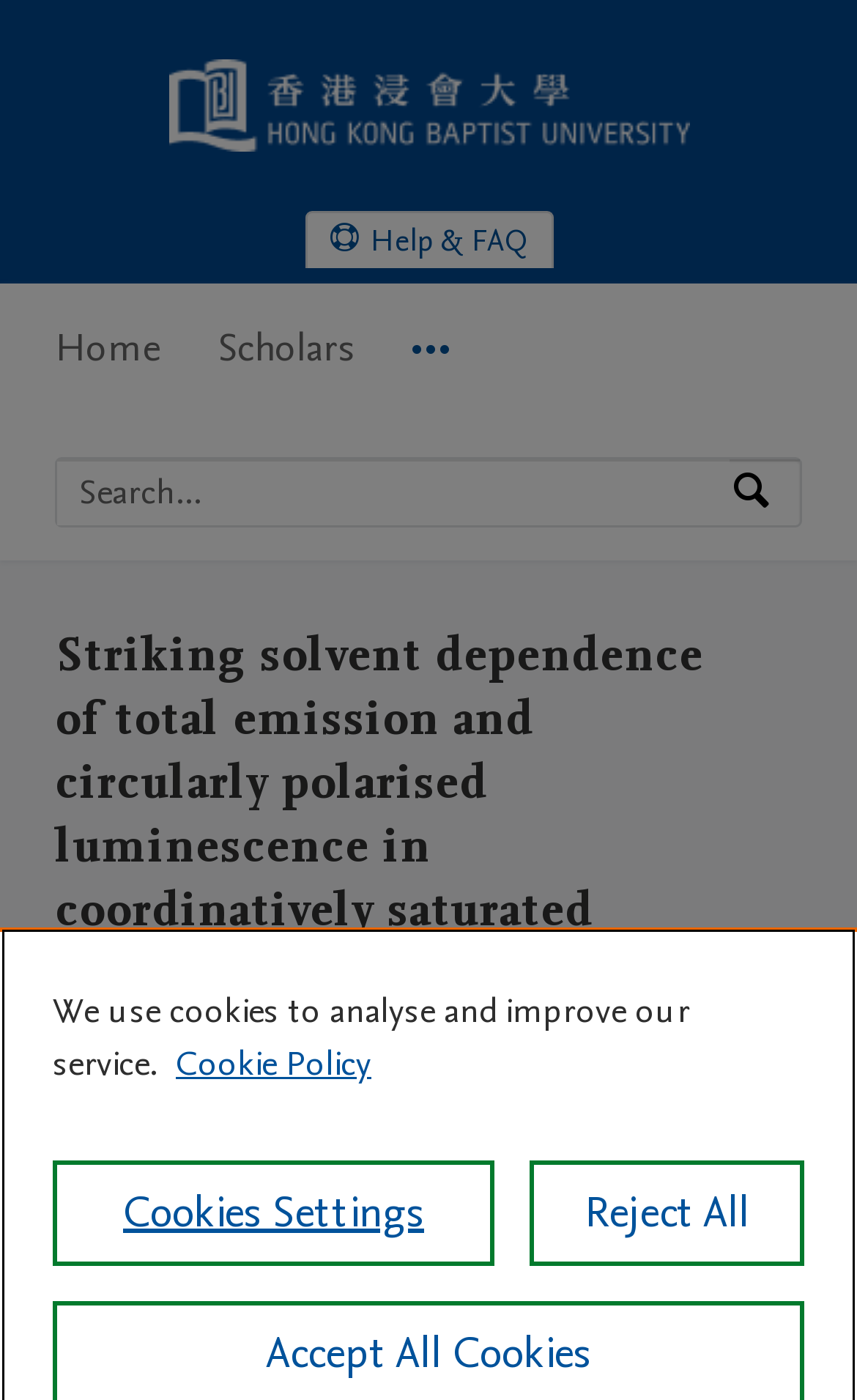Locate the bounding box for the described UI element: "Hong Kong Baptist University Home". Ensure the coordinates are four float numbers between 0 and 1, formatted as [left, top, right, bottom].

[0.196, 0.083, 0.804, 0.118]